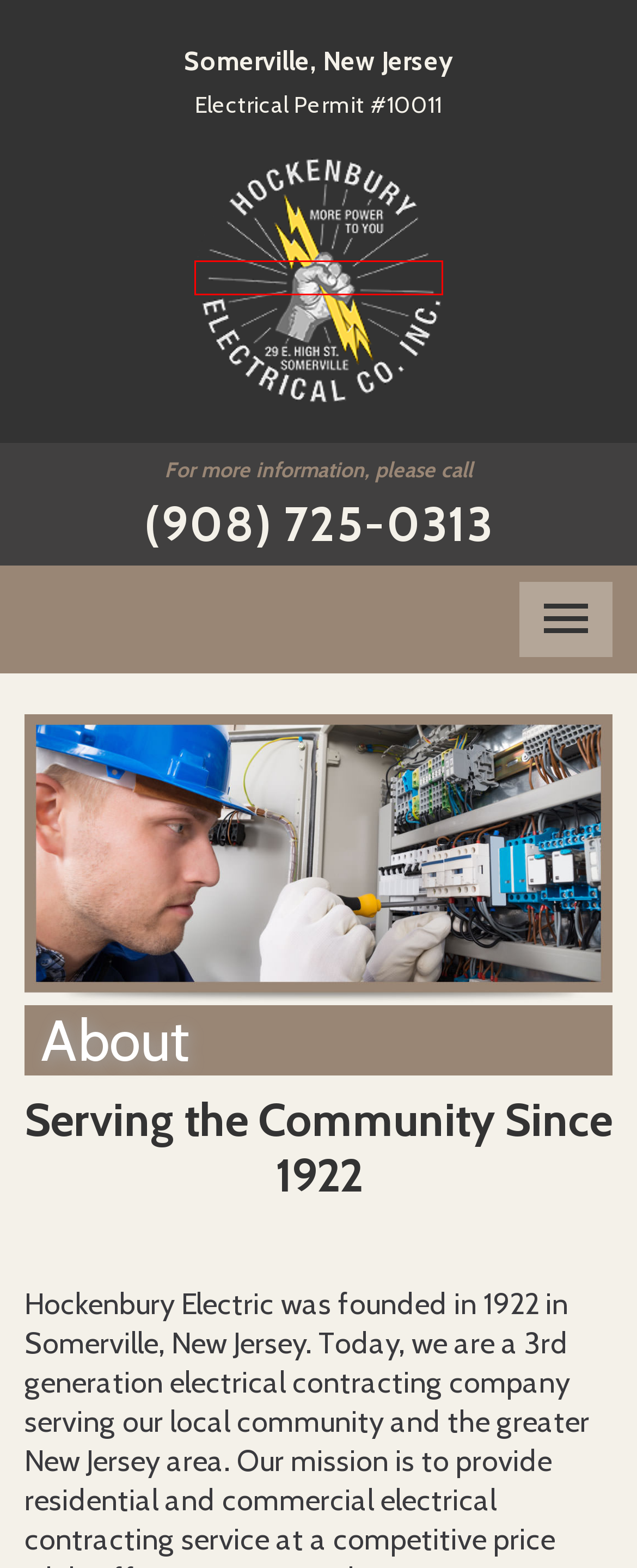Given a screenshot of a webpage with a red bounding box, please pick the webpage description that best fits the new webpage after clicking the element inside the bounding box. Here are the candidates:
A. Licensed Electrician Somerset County NJ Commercial and Residential.
B. Somerset County NJ Licensed Commercial Electrician
C. Raritan NJ Electrician Commercial and Residential
D. Branchburg NJ Electrician Commercial and Residential.
E. Commercial and Residential Electrician Somerset County NJ
F. Portfolio | Hockenbury Electrical CO. INC.
G. Somerville NJ Residential Electrical Contractor
H. Somerset County NJ Licensed Residential Electrical Contractor

A